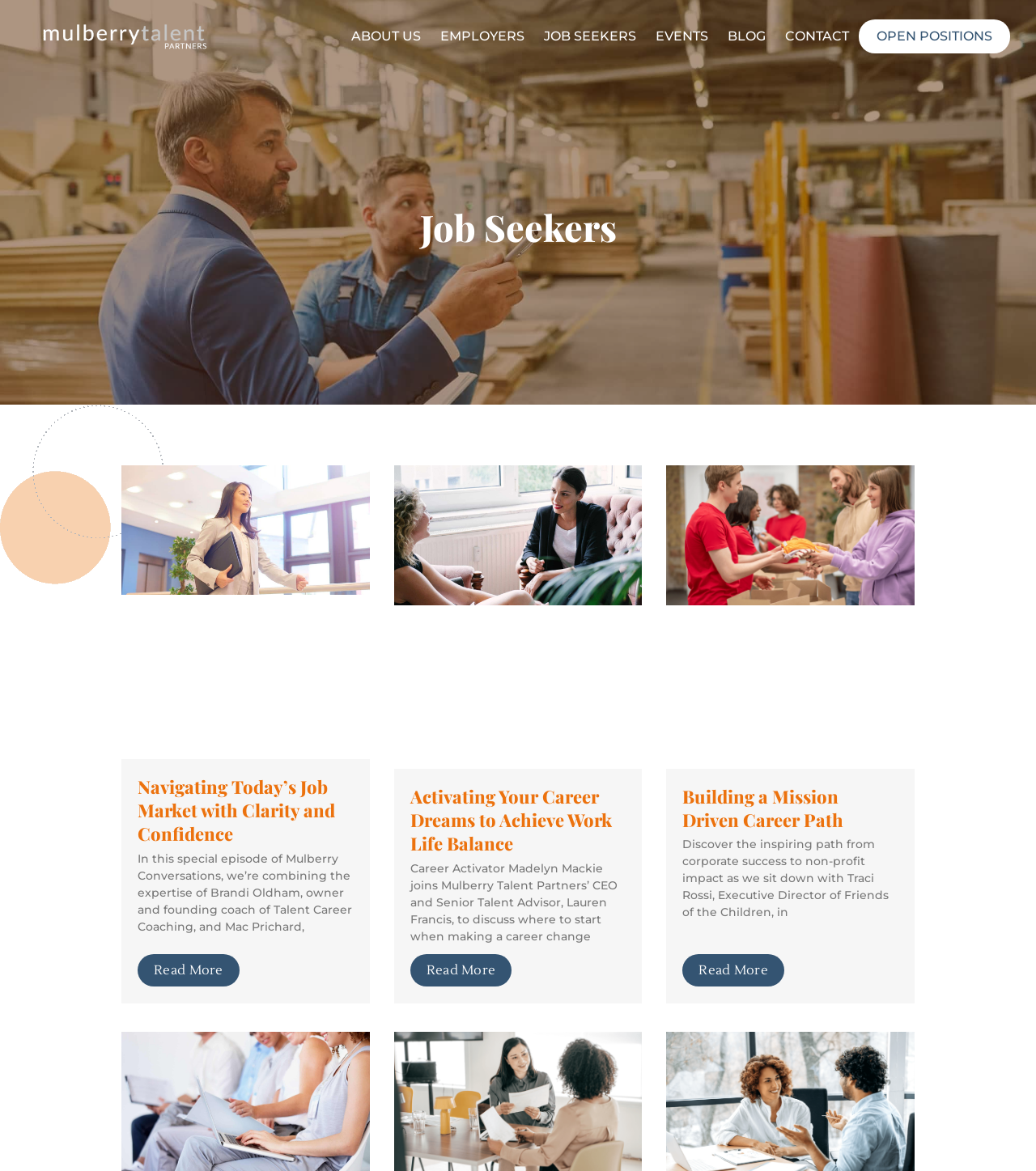Please study the image and answer the question comprehensively:
What is the topic of the third article?

I looked at the third article element [164] and found the heading element [254] with the text 'Building a Mission Driven Career Path', which indicates the topic of the third article.